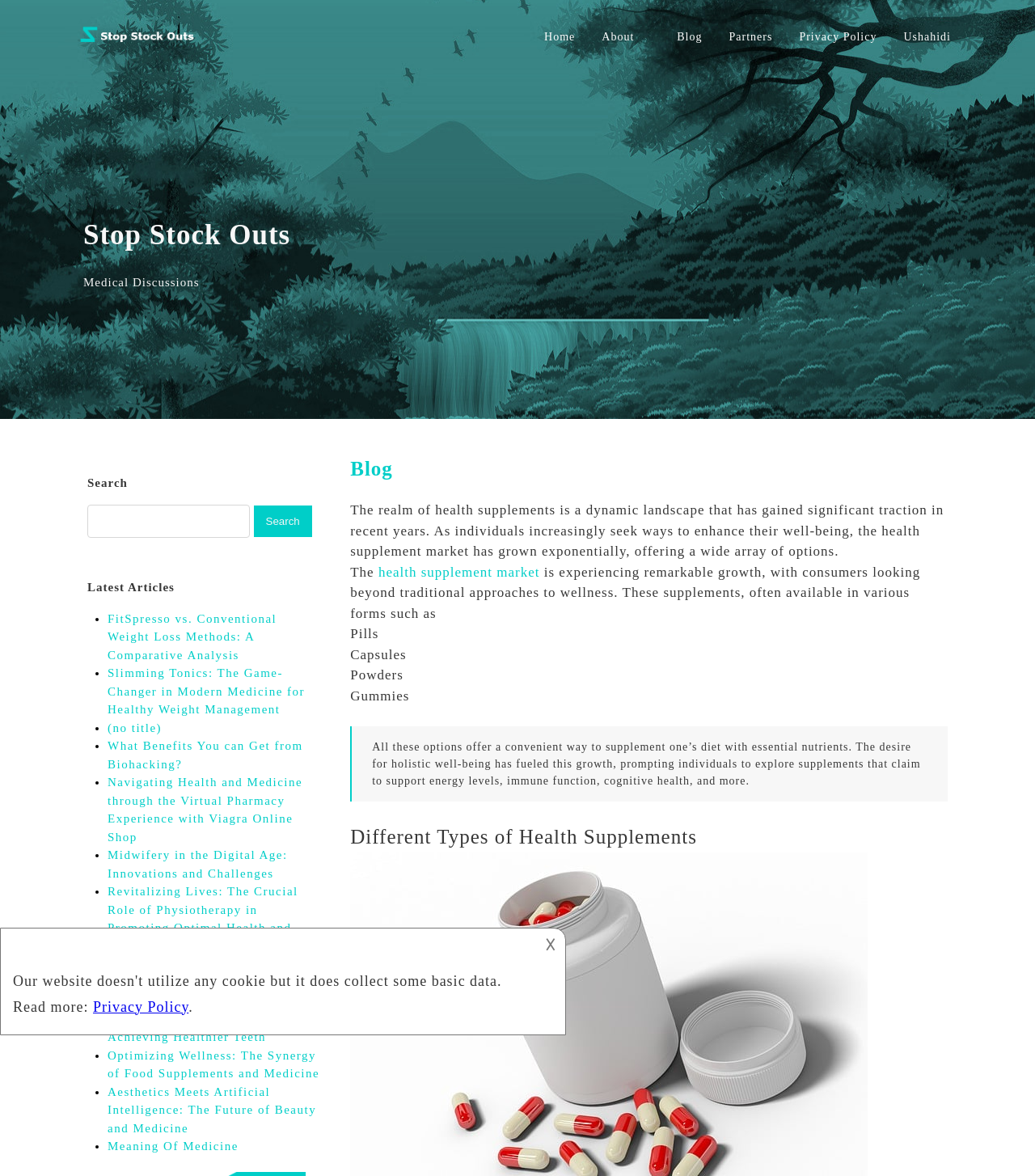Specify the bounding box coordinates for the region that must be clicked to perform the given instruction: "Zoom in".

None